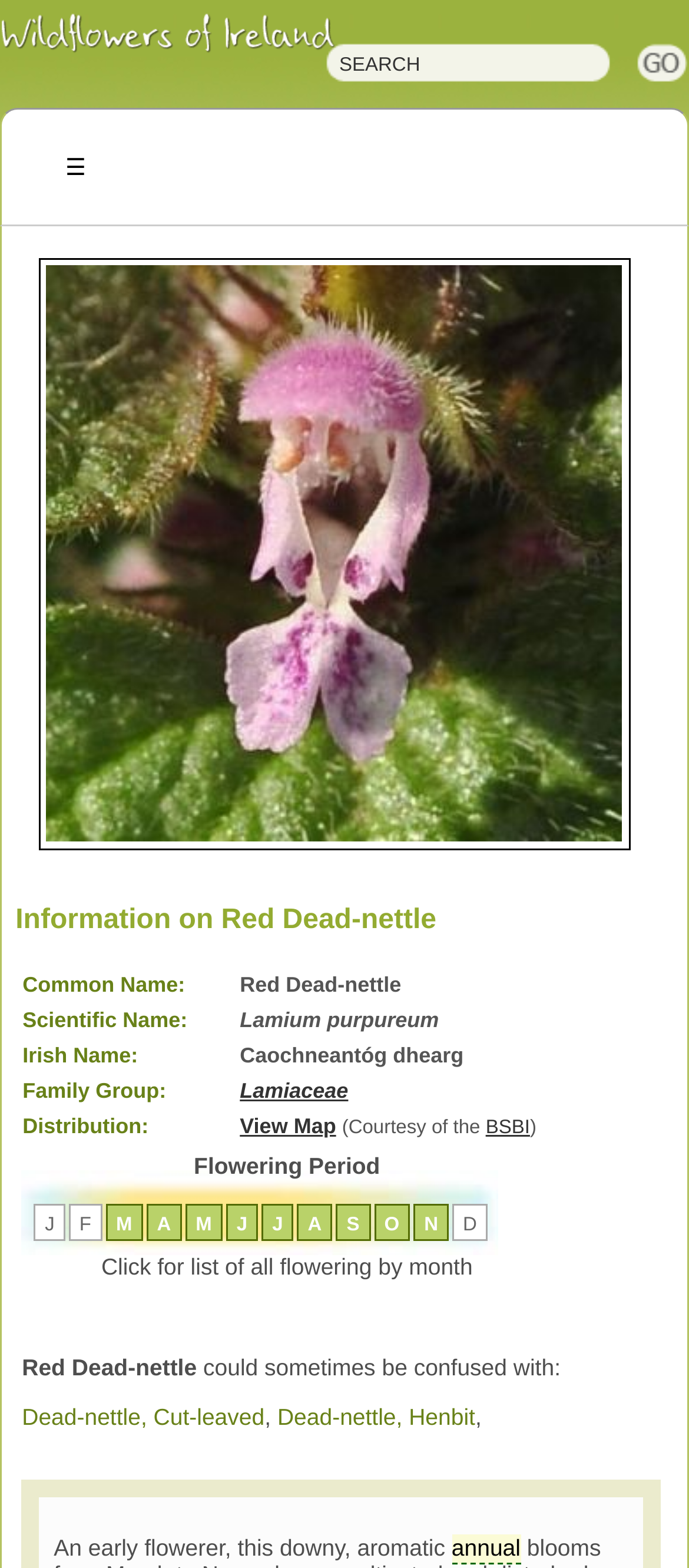Indicate the bounding box coordinates of the element that needs to be clicked to satisfy the following instruction: "Click for list of all flowering by month". The coordinates should be four float numbers between 0 and 1, i.e., [left, top, right, bottom].

[0.147, 0.799, 0.686, 0.816]